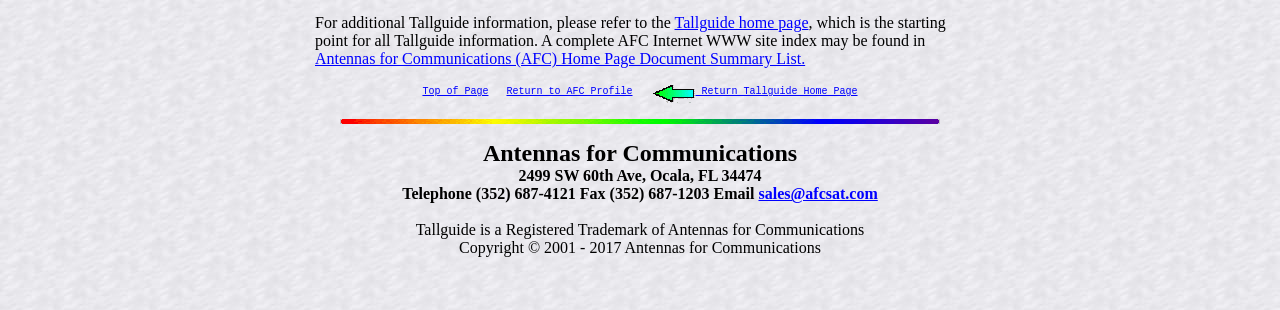Give a concise answer of one word or phrase to the question: 
What is the phone number?

(352) 687-4121